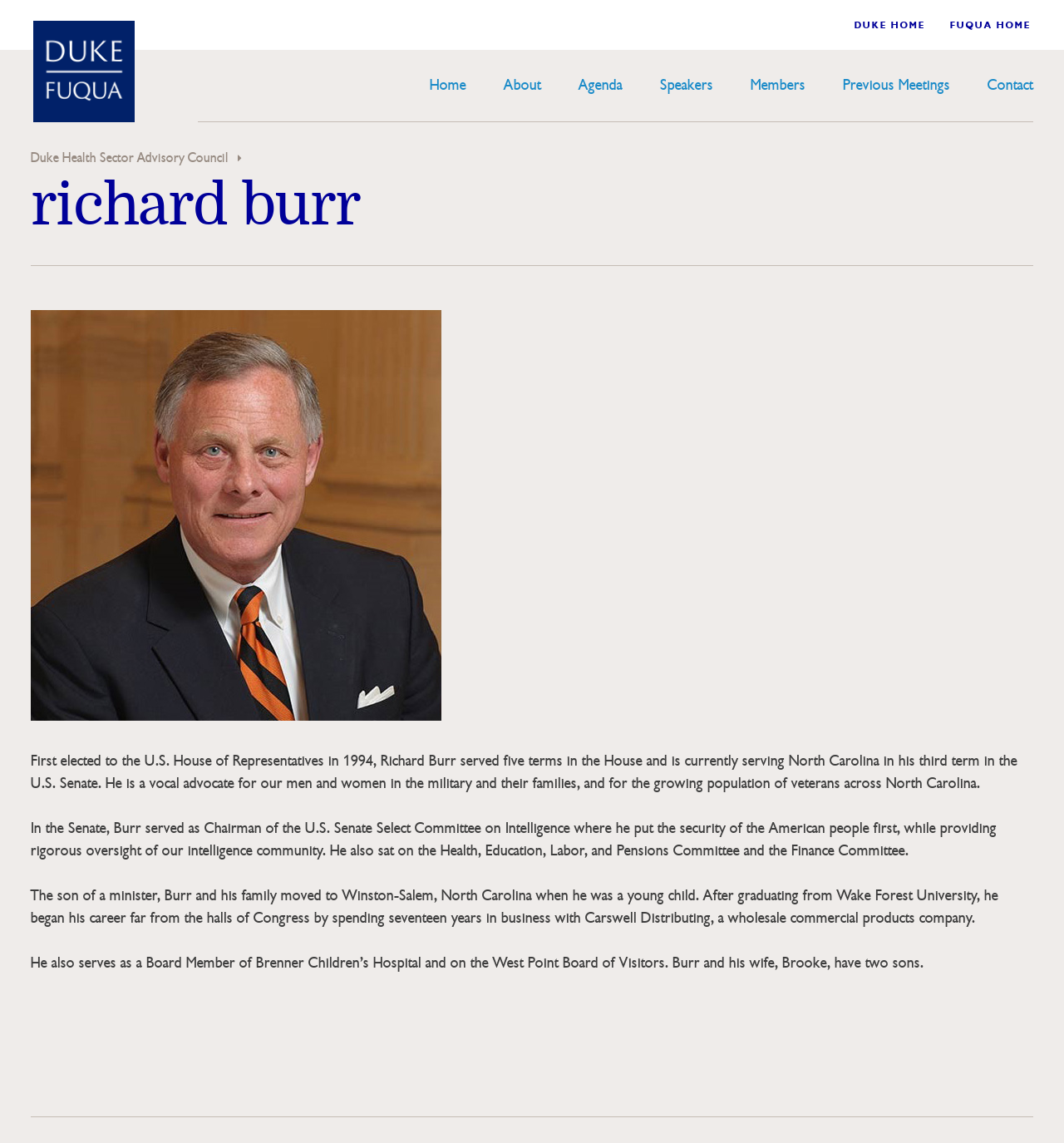Find the bounding box coordinates of the clickable area that will achieve the following instruction: "Click on PRIVACY POLICY".

None